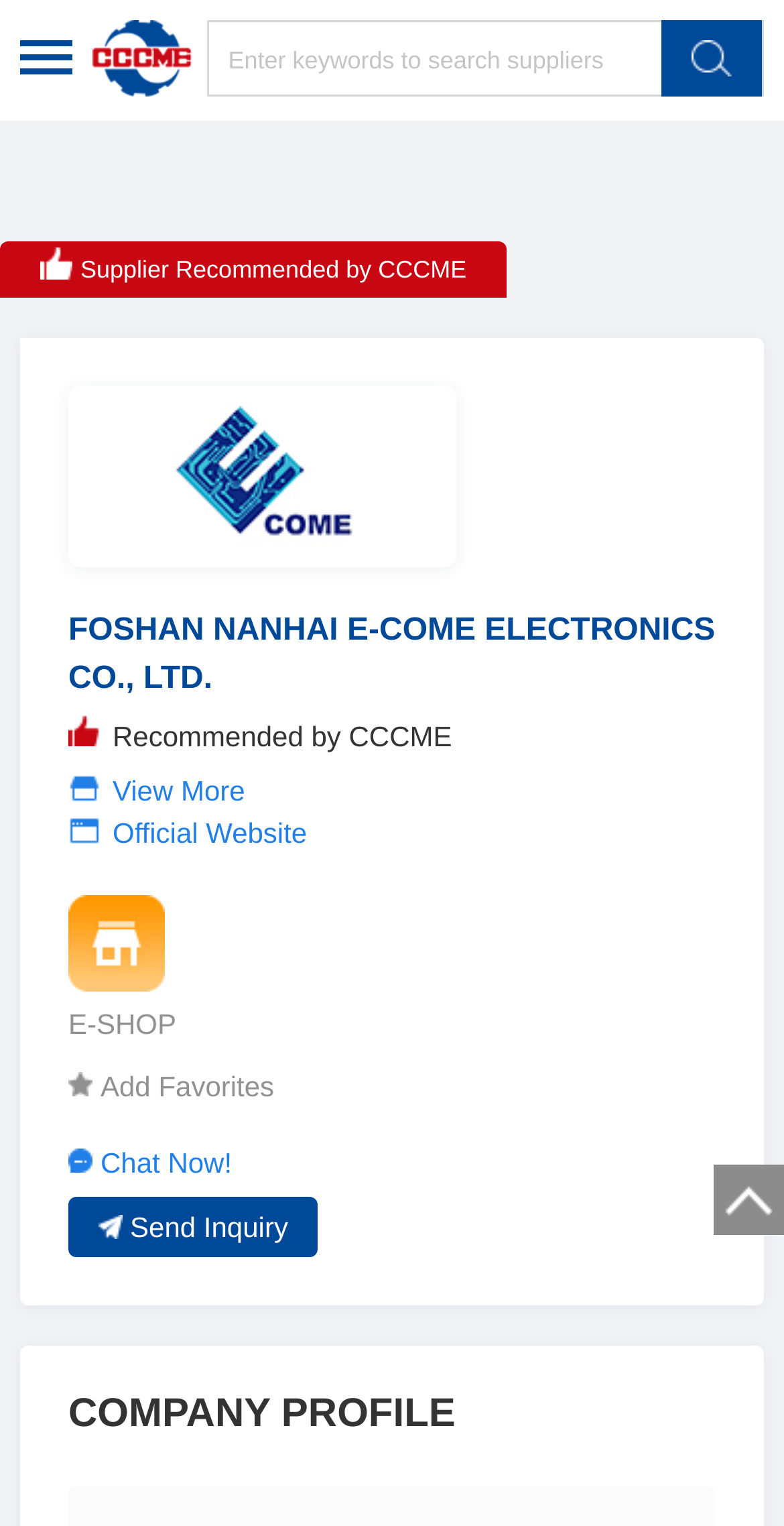Identify the bounding box coordinates of the region that needs to be clicked to carry out this instruction: "View more recommended suppliers". Provide these coordinates as four float numbers ranging from 0 to 1, i.e., [left, top, right, bottom].

[0.144, 0.507, 0.313, 0.529]